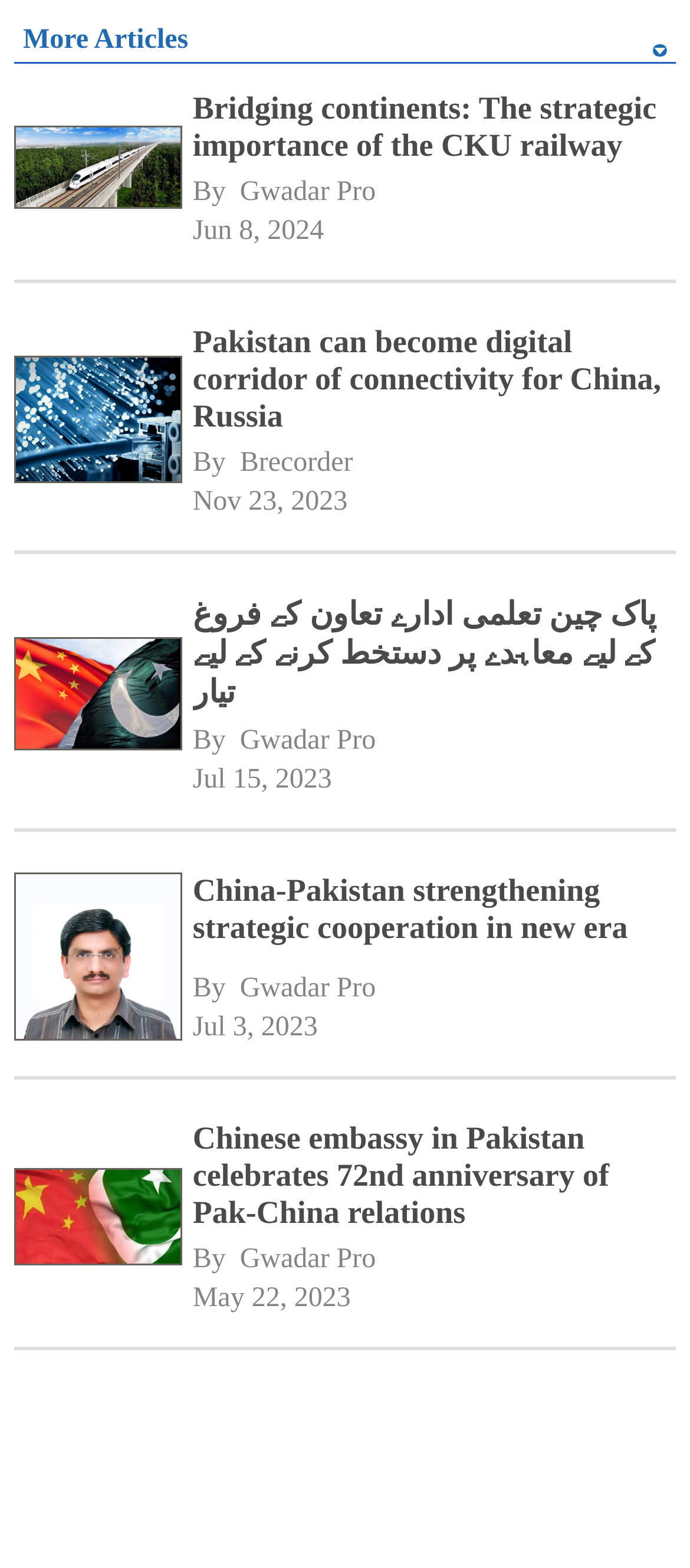Can you find the bounding box coordinates for the element that needs to be clicked to execute this instruction: "Read the article 'Pakistan can become digital corridor of connectivity for China, Russia'"? The coordinates should be given as four float numbers between 0 and 1, i.e., [left, top, right, bottom].

[0.02, 0.207, 0.26, 0.333]